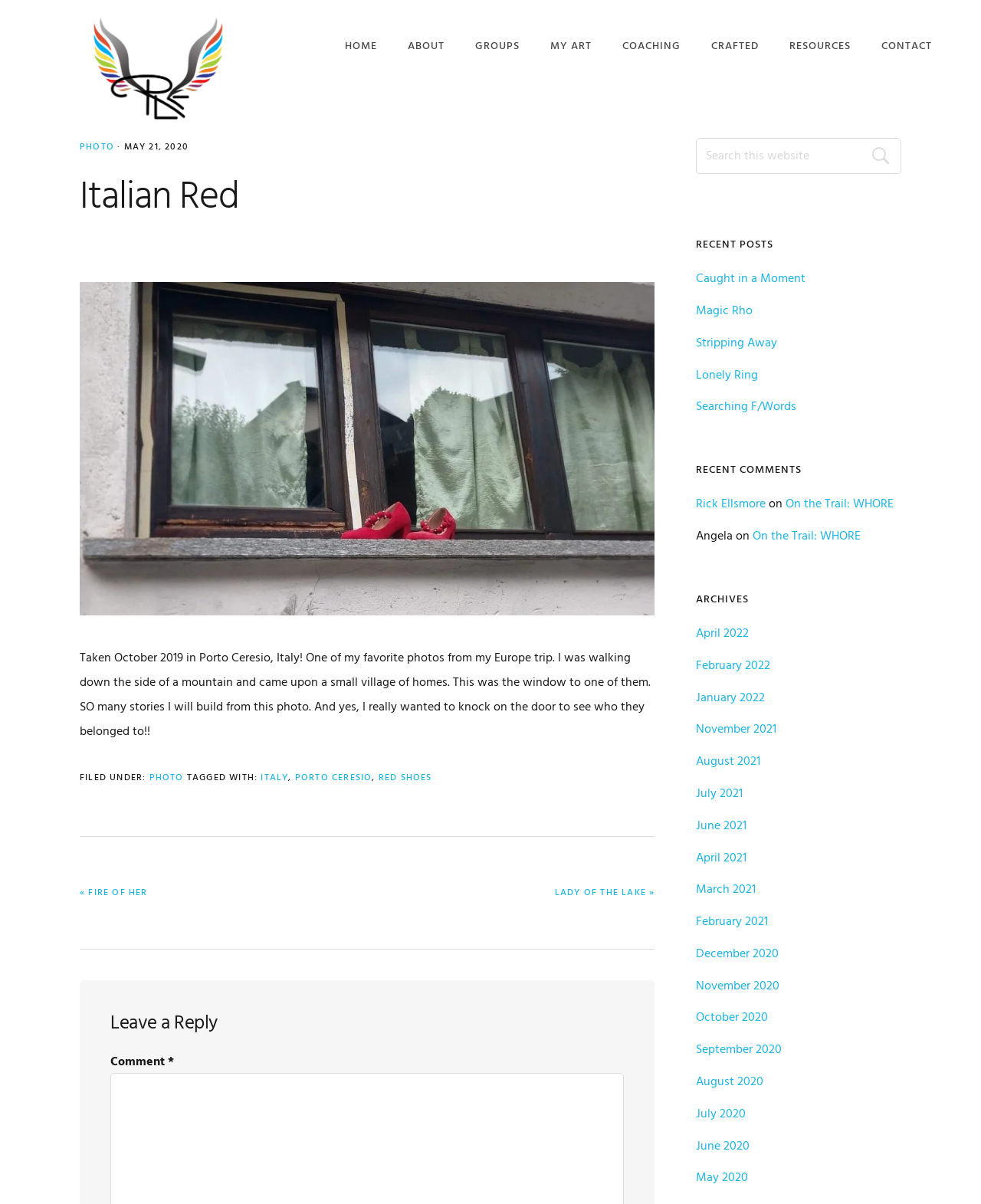Please mark the bounding box coordinates of the area that should be clicked to carry out the instruction: "Click on the 'HOME' link".

[0.352, 0.018, 0.384, 0.072]